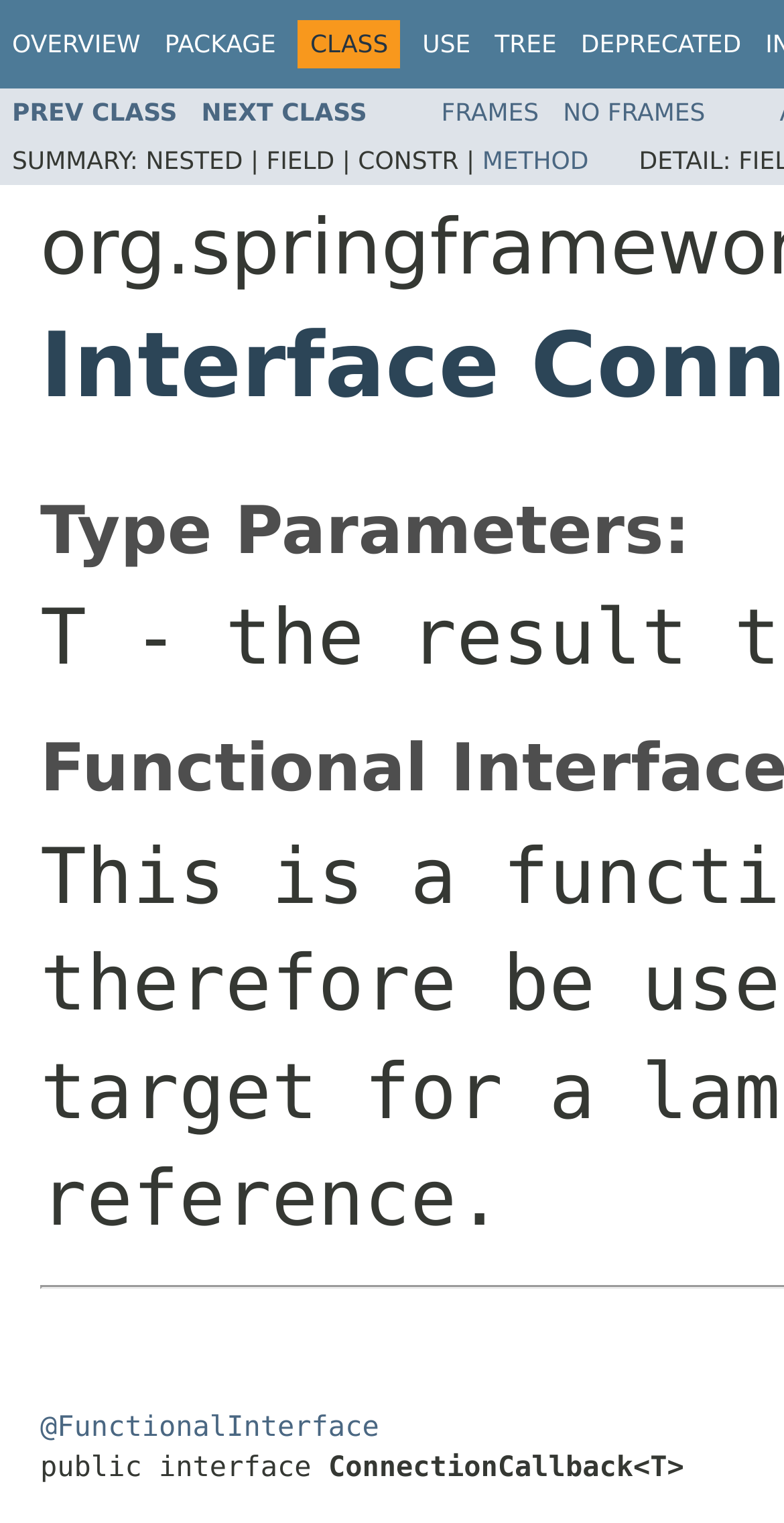Using the webpage screenshot, find the UI element described by No Frames. Provide the bounding box coordinates in the format (top-left x, top-left y, bottom-right x, bottom-right y), ensuring all values are floating point numbers between 0 and 1.

[0.718, 0.064, 0.9, 0.083]